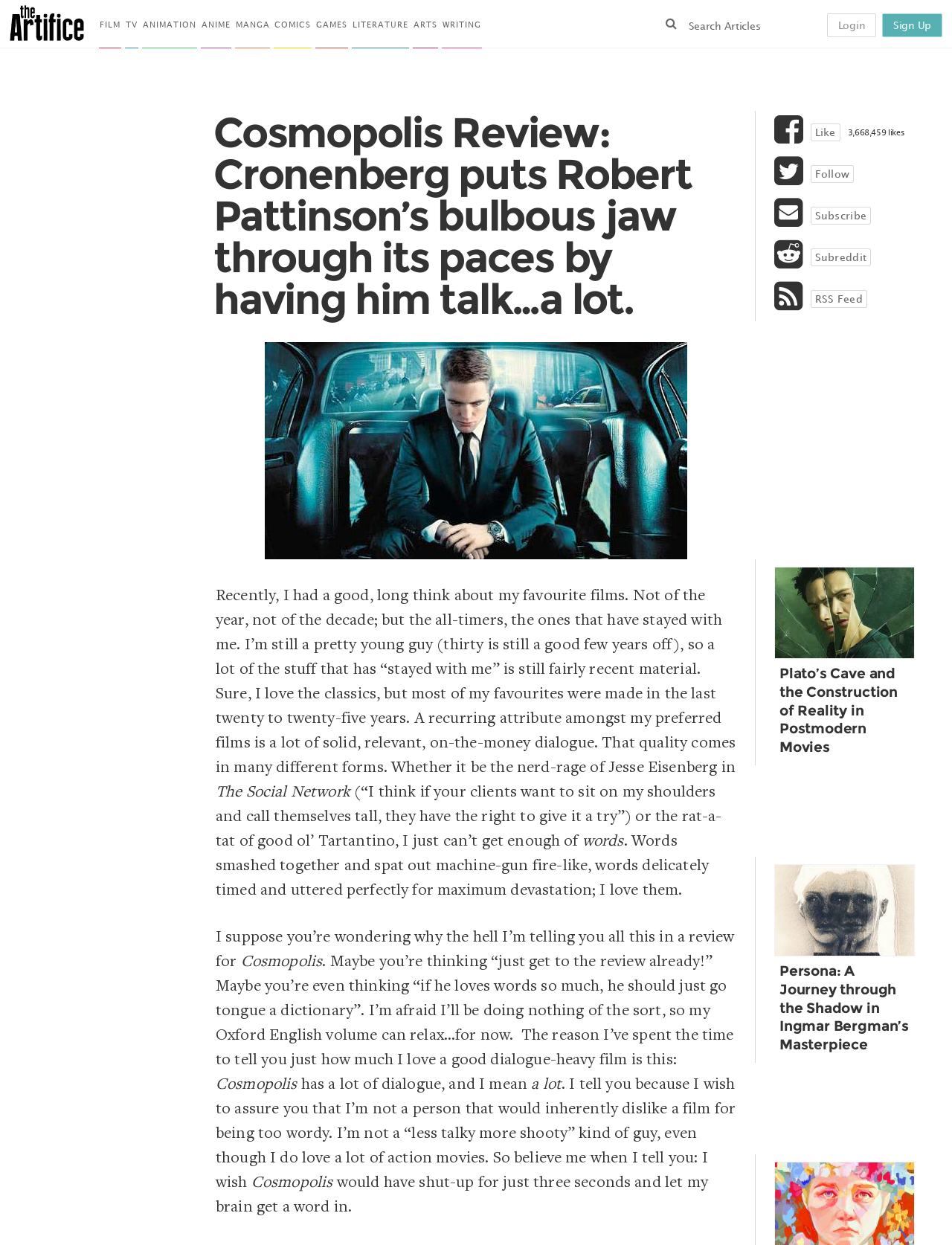Find the bounding box coordinates for the area you need to click to carry out the instruction: "Search for something". The coordinates should be four float numbers between 0 and 1, indicated as [left, top, right, bottom].

[0.69, 0.011, 0.858, 0.03]